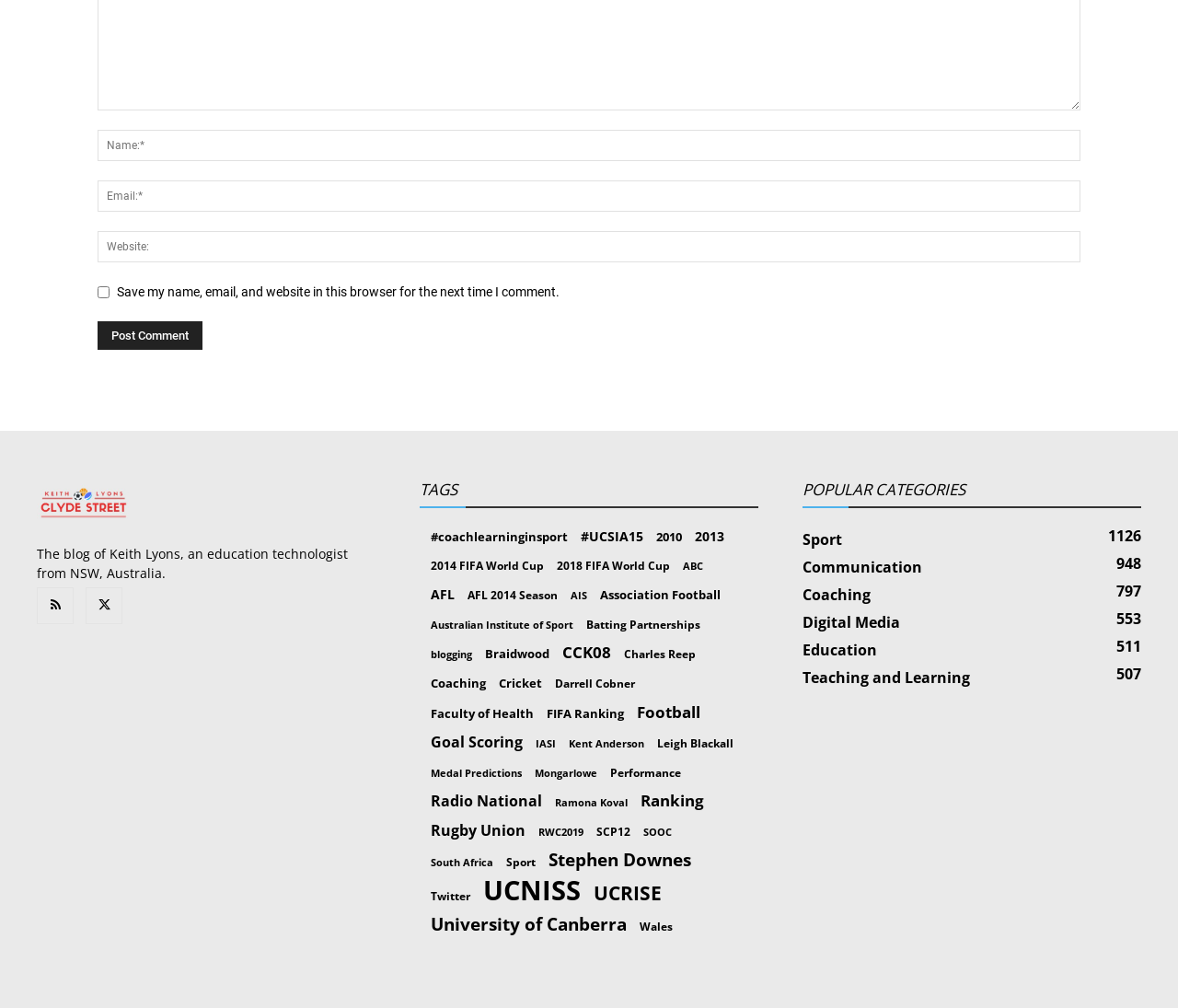Examine the image carefully and respond to the question with a detailed answer: 
What is the name of the university mentioned on the webpage?

The answer can be found in the link element with the text 'University of Canberra (83 items)' which is located in the 'TAGS' section of the webpage.